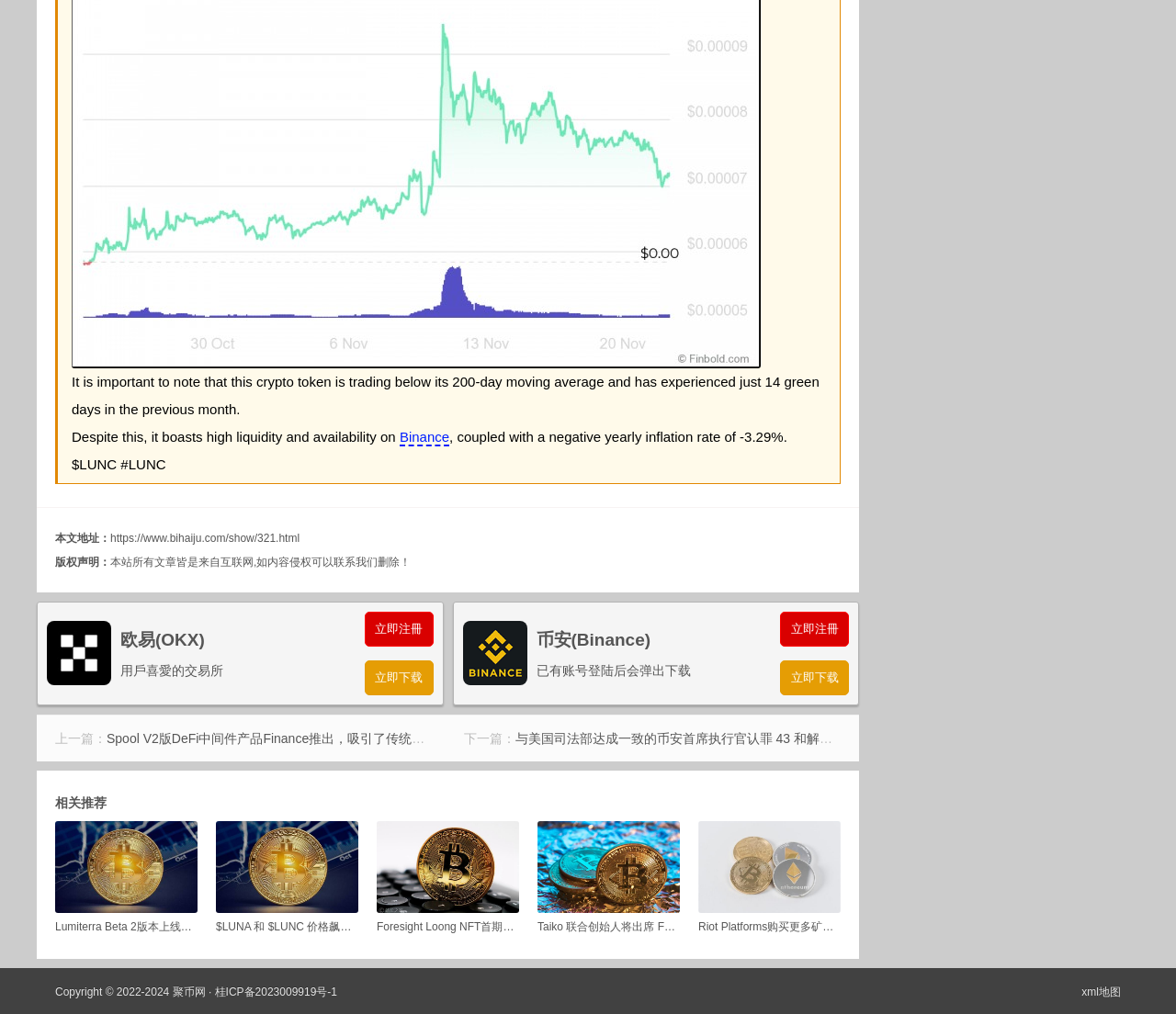What is the copyright information at the bottom of the webpage?
Please provide a single word or phrase as your answer based on the screenshot.

Copyright © 2022-2024 聚币网